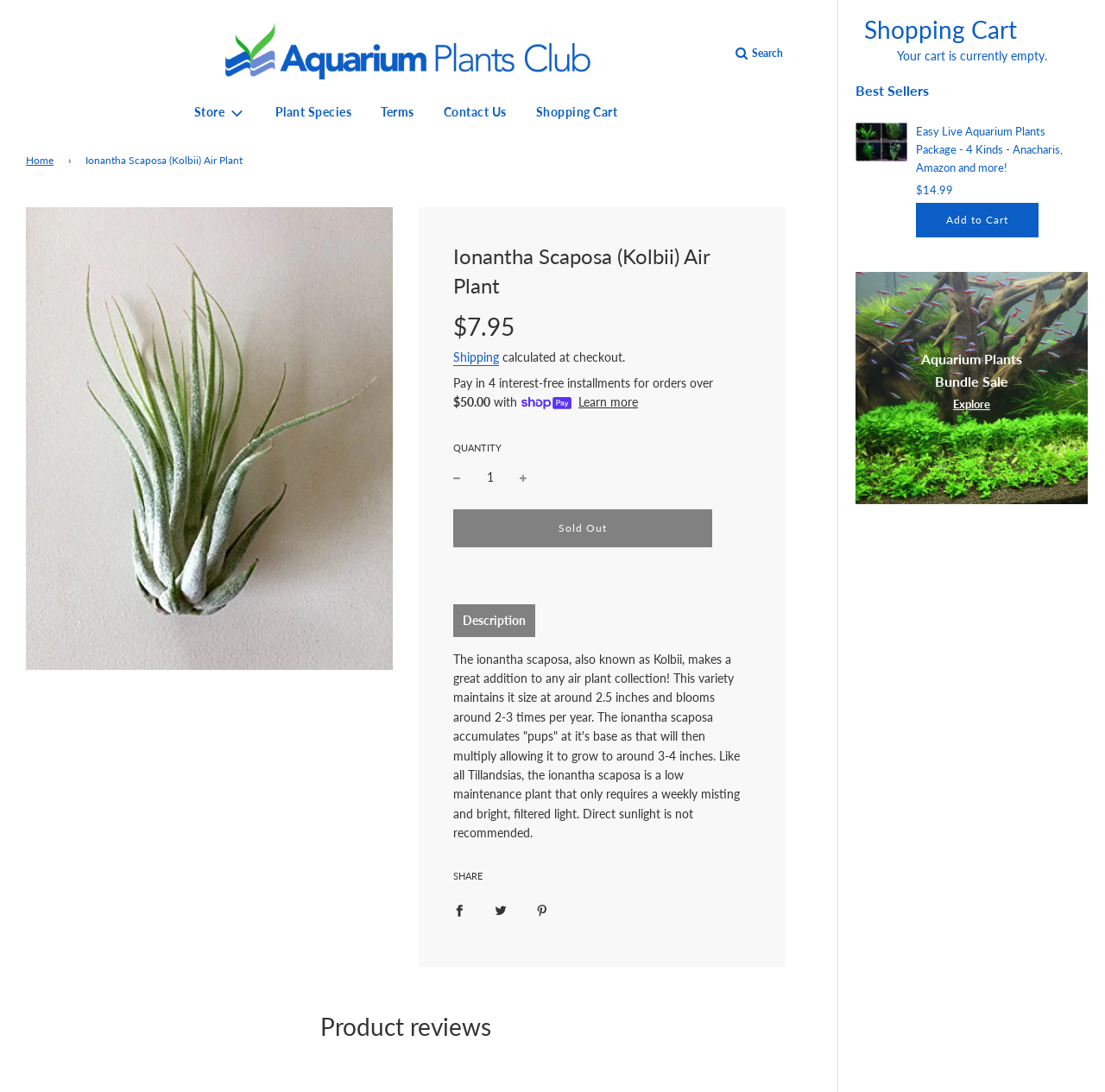What is the purpose of the 'Add to Cart' button?
Please give a detailed and thorough answer to the question, covering all relevant points.

I found the answer by looking at the button element that says 'Add to Cart' and its location near the product description and price. This suggests that the purpose of the button is to add the air plant to the shopping cart.